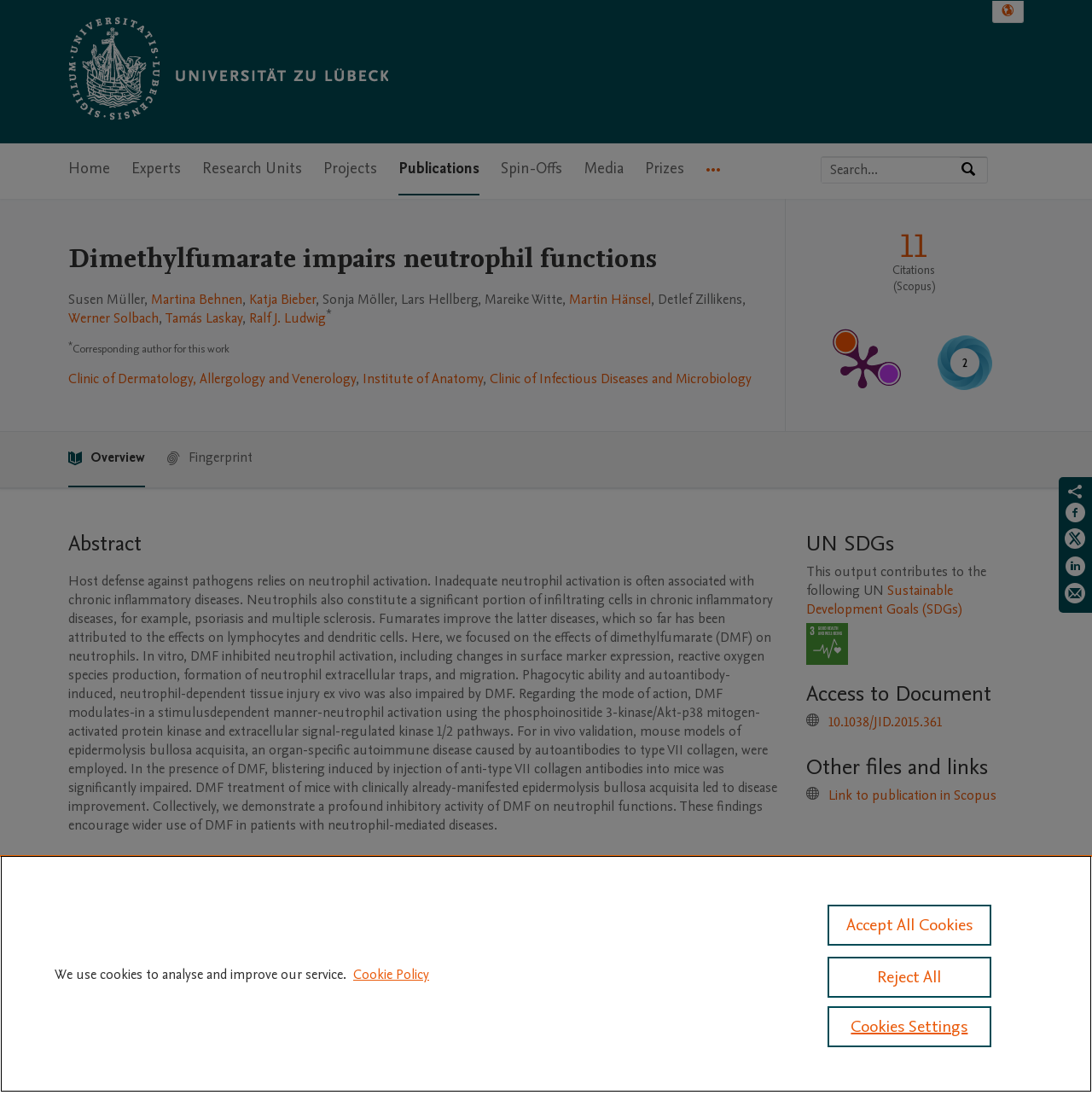Identify and extract the main heading of the webpage.

Dimethylfumarate impairs neutrophil functions